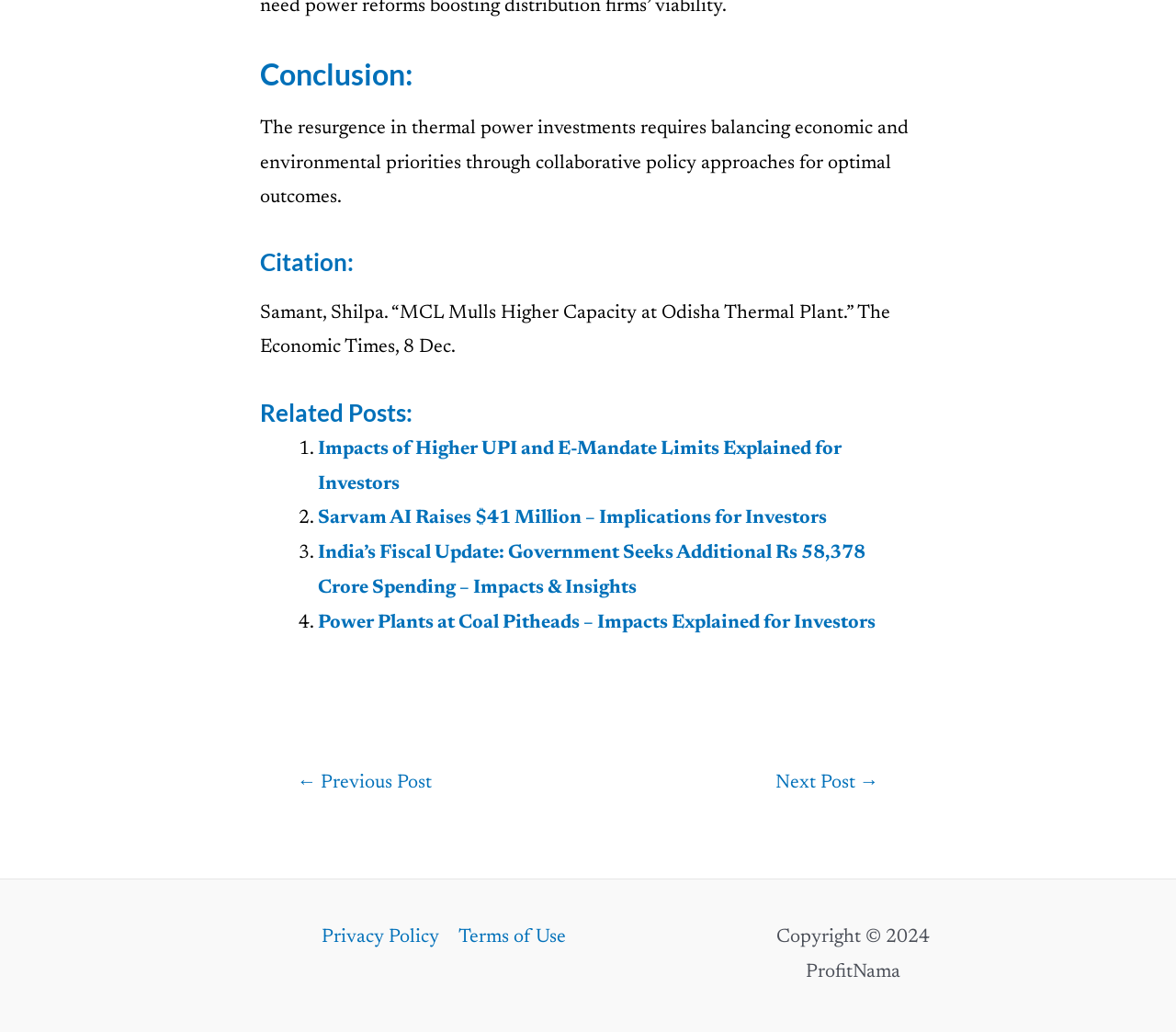Locate the bounding box coordinates of the clickable region to complete the following instruction: "View related post 1."

[0.27, 0.426, 0.716, 0.479]